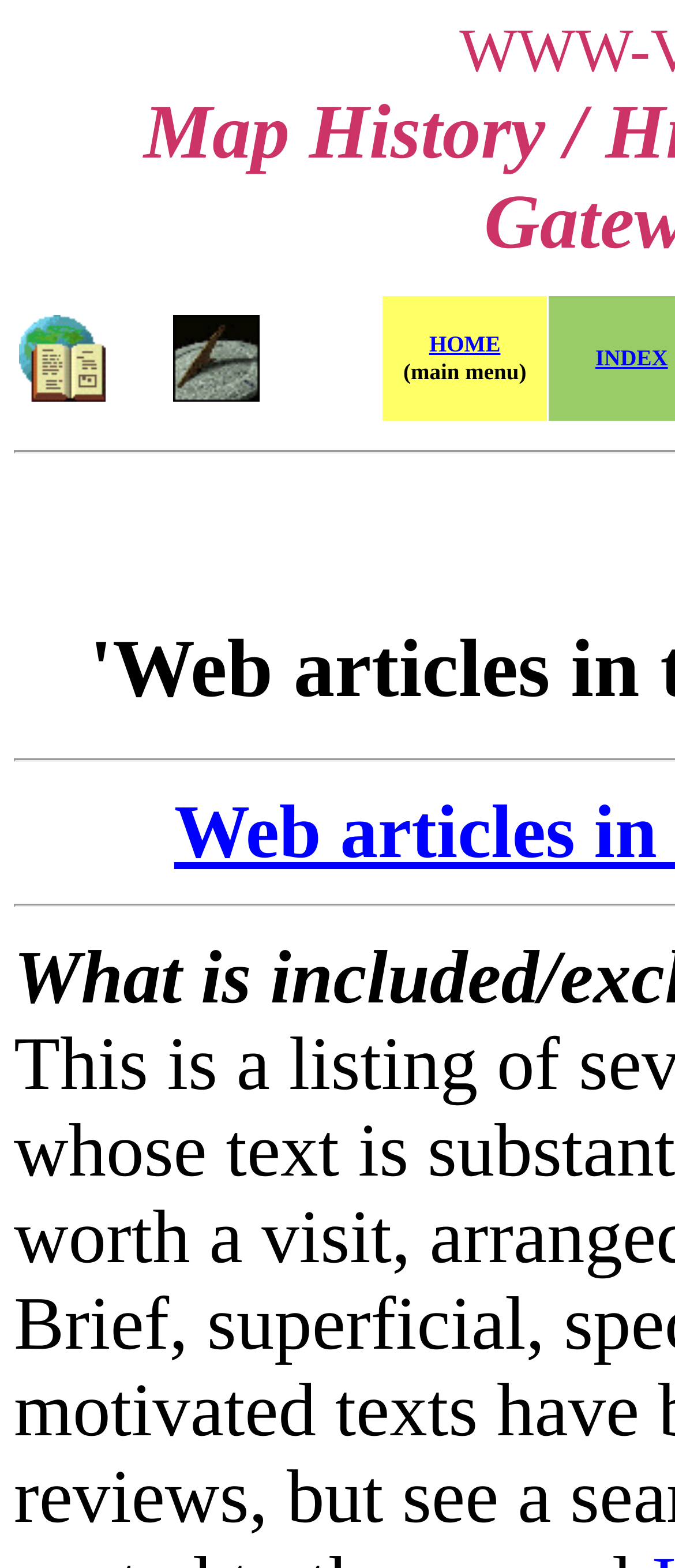How many images are there on the page?
Using the visual information, respond with a single word or phrase.

2